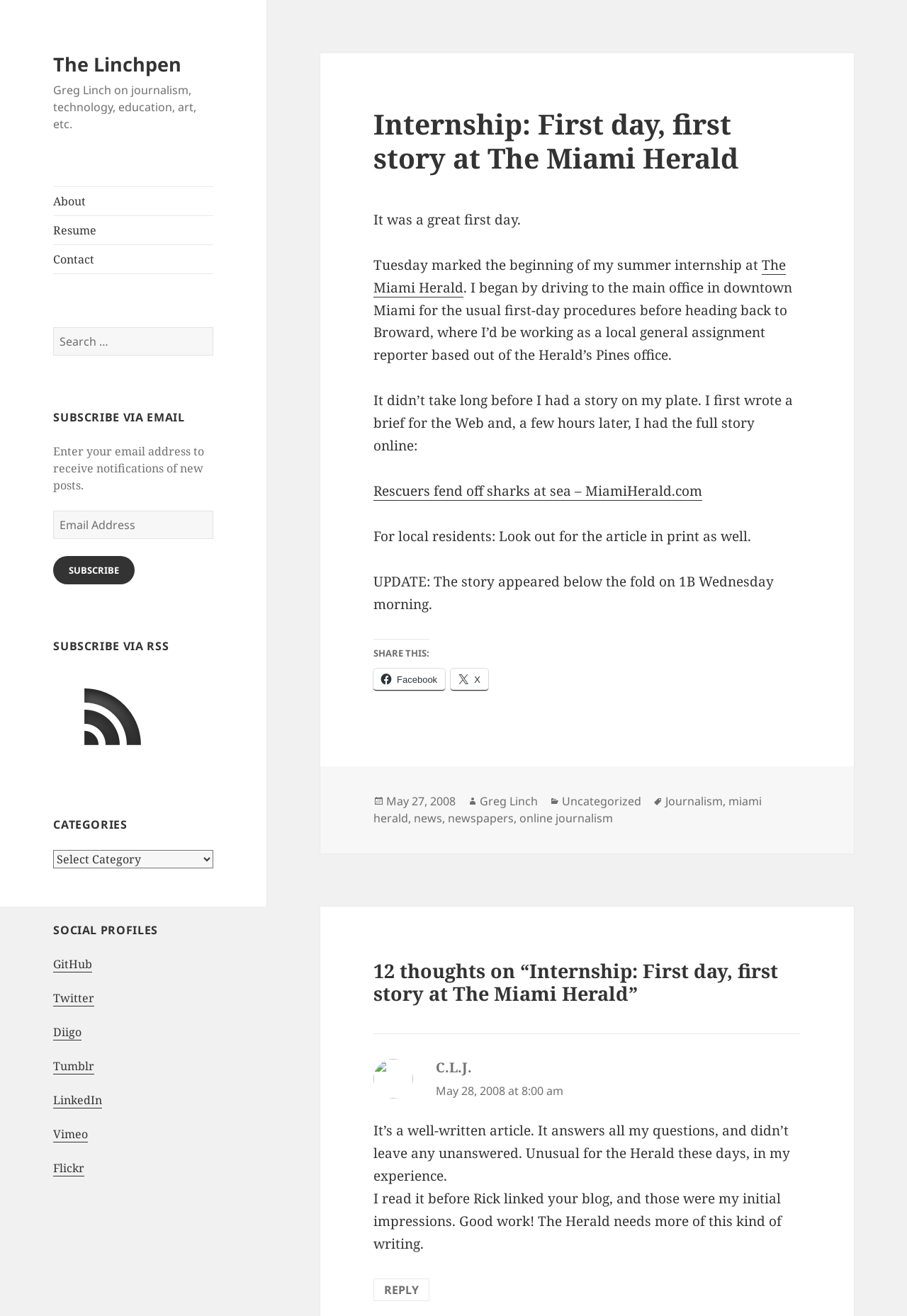Give the bounding box coordinates for the element described by: "Subscribe".

[0.059, 0.423, 0.149, 0.444]